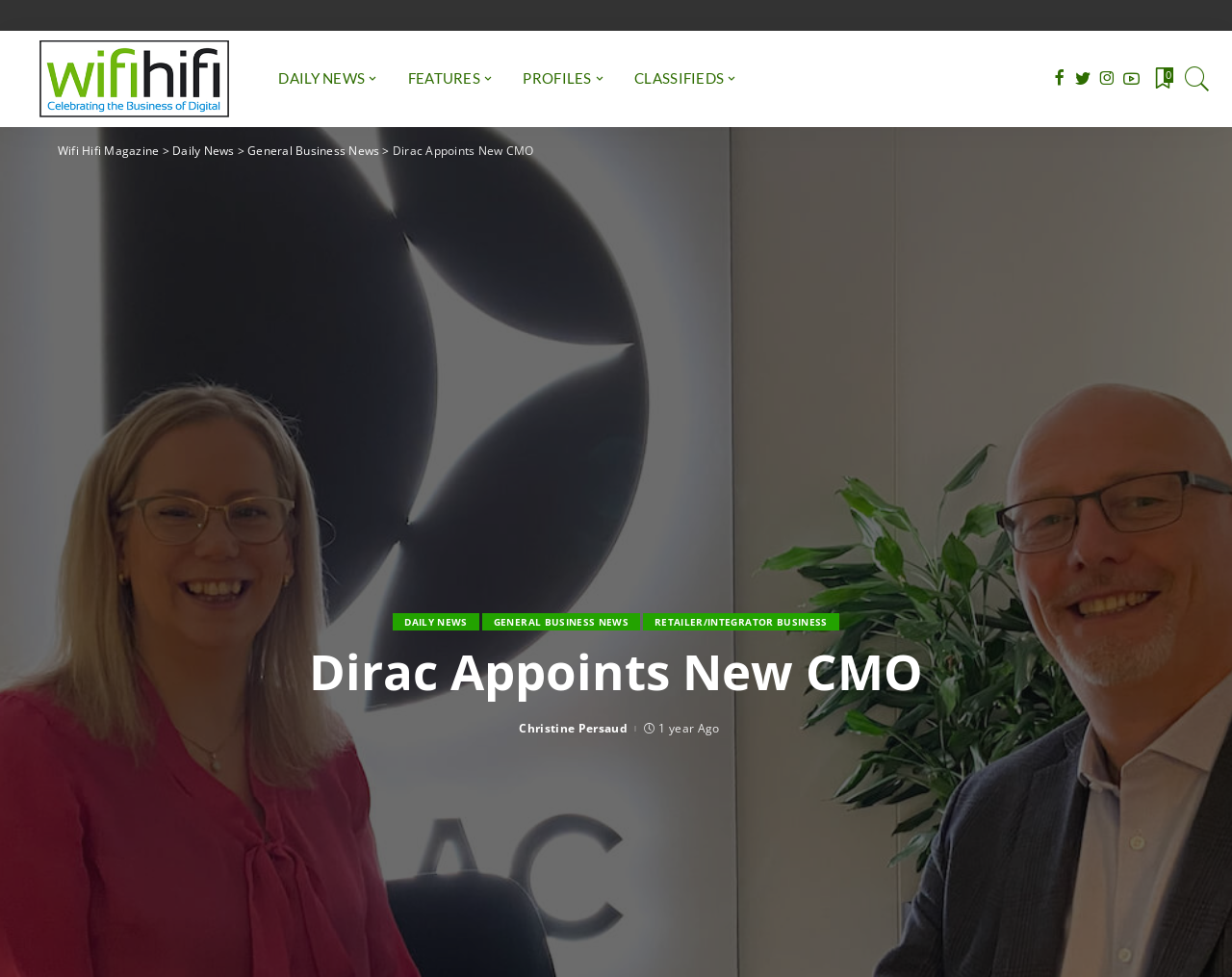Determine the bounding box of the UI component based on this description: "Features". The bounding box coordinates should be four float values between 0 and 1, i.e., [left, top, right, bottom].

[0.319, 0.032, 0.413, 0.13]